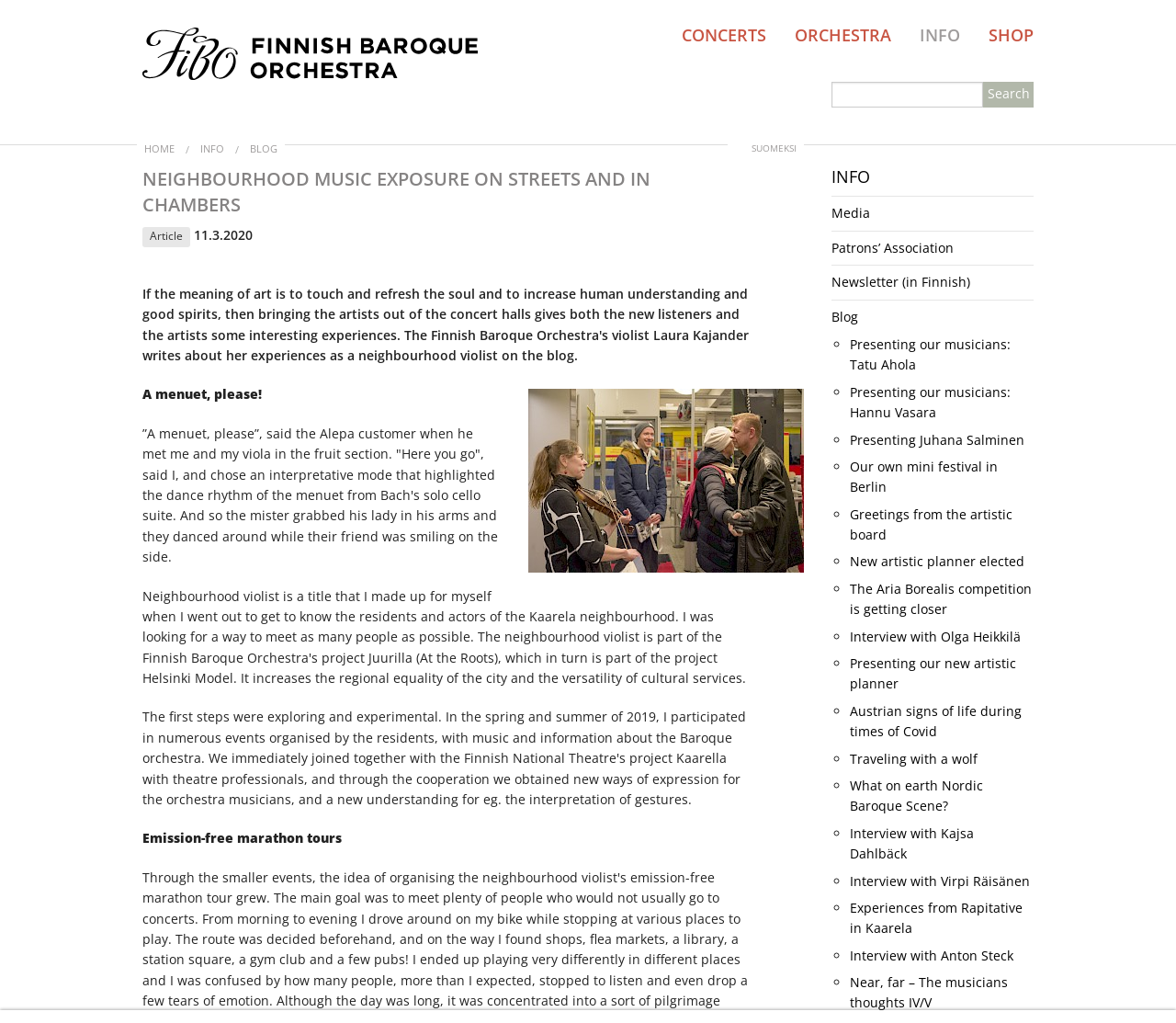Identify the bounding box coordinates of the clickable region necessary to fulfill the following instruction: "Read the article about neighbourhood music exposure". The bounding box coordinates should be four float numbers between 0 and 1, i.e., [left, top, right, bottom].

[0.121, 0.162, 0.684, 0.213]